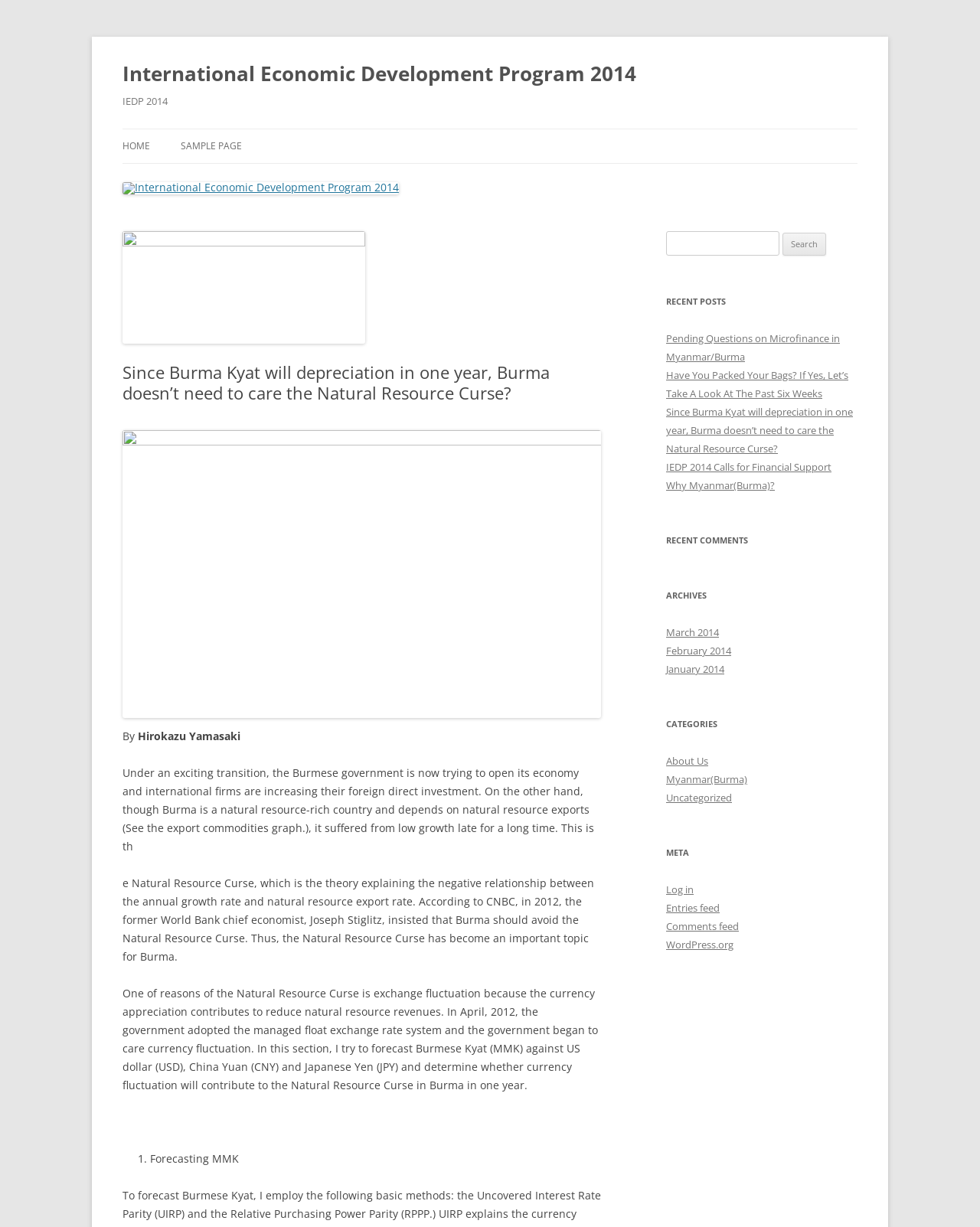Describe all significant elements and features of the webpage.

This webpage is about the International Economic Development Program 2014, with a focus on Burma's economy and the Natural Resource Curse. At the top, there is a heading with the program's name, followed by a link to the program's page. Below this, there is a link to skip to the content.

The main content of the page is divided into two sections. On the left, there is a header with the title "Since Burma Kyat will depreciation in one year, Burma doesn’t need to care the Natural Resource Curse?" followed by a brief introduction to the topic. The introduction is written by Hirokazu Yamasaki and discusses Burma's economic transition, its natural resource-rich economy, and the concept of the Natural Resource Curse.

Below the introduction, there is a section forecasting the Burmese Kyat (MMK) against the US dollar (USD), China Yuan (CNY), and Japanese Yen (JPY) and determining whether currency fluctuation will contribute to the Natural Resource Curse in Burma in one year.

On the right side of the page, there is a complementary section with several links and headings. At the top, there is a search bar with a button to search for specific content. Below this, there are headings for "RECENT POSTS", "RECENT COMMENTS", "ARCHIVES", "CATEGORIES", and "META", each with links to related content. The "RECENT POSTS" section lists several article titles, including the one on the left side of the page. The "ARCHIVES" section lists links to posts from March, February, and January 2014. The "CATEGORIES" section lists links to categories such as "About Us", "Myanmar(Burma)", and "Uncategorized". The "META" section lists links to log in, entries feed, comments feed, and WordPress.org.